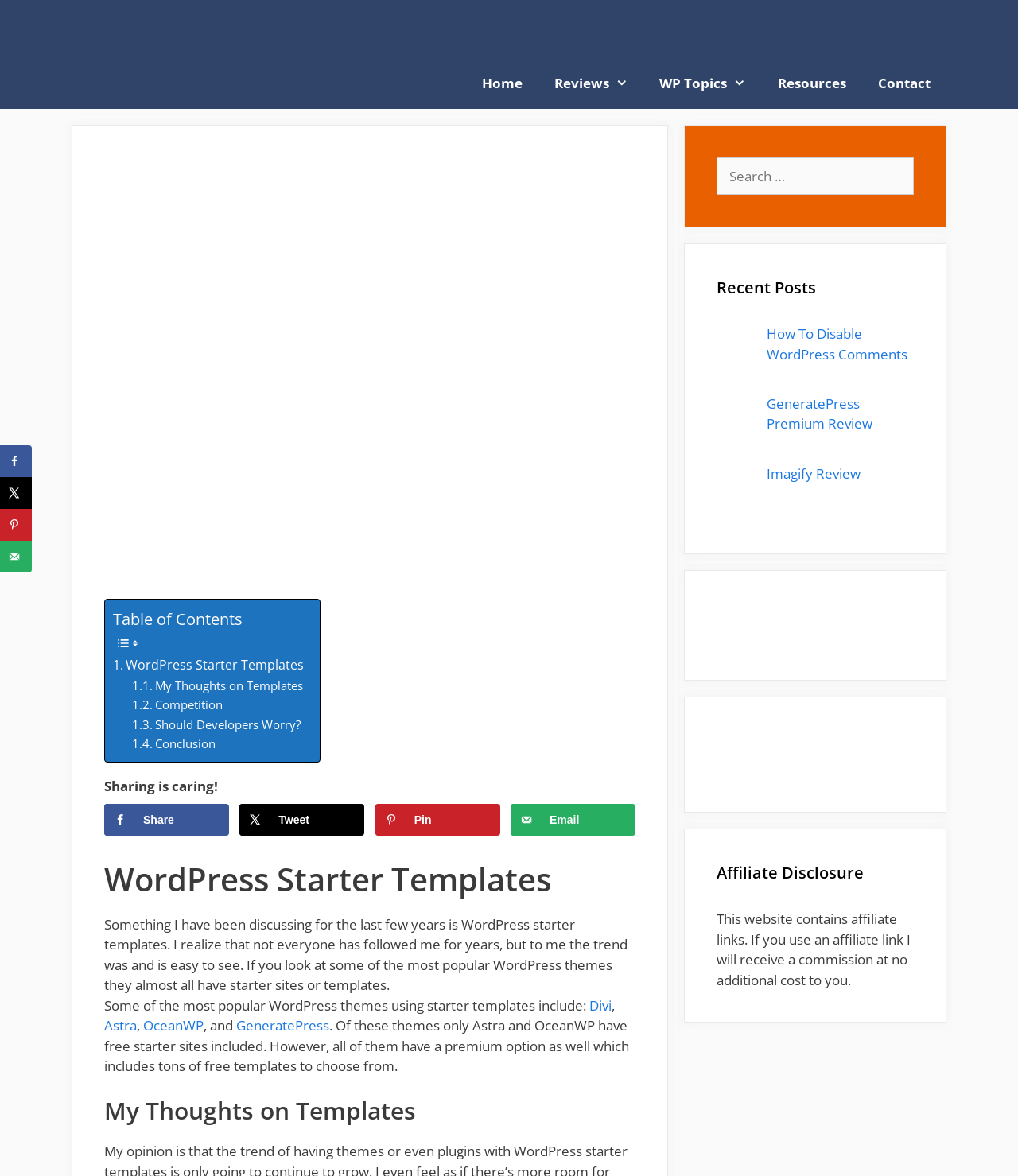Present a detailed account of what is displayed on the webpage.

This webpage is about WordPress starter templates and their place in the future of WordPress design. At the top, there is a navigation bar with links to "Home", "Reviews", "WP Topics", "Resources", and "Contact". Below the navigation bar, there is a large image with the title "WordPress Starter Templates" and a table of contents with links to different sections of the article.

The main content of the webpage is divided into sections, each with a heading. The first section discusses the trend of WordPress starter templates and how popular WordPress themes are using them. The section lists some examples of popular WordPress themes that use starter templates, including Divi, Astra, OceanWP, and GeneratePress.

The next section is titled "My Thoughts on Templates" and appears to be a personal opinion piece on the topic of WordPress starter templates. The section is followed by a sharing section with links to share the article on Facebook, X, and Pinterest, as well as an option to send it over email.

On the right side of the webpage, there are several complementary sections. The first section has a search box and a heading that says "Search for:". The next section is titled "Recent Posts" and lists three recent articles with images and links to each article. The following sections are advertisements for GreenGeeks and Liquid Web Premium Hosting, each with an image and a link.

At the bottom of the webpage, there is a section titled "Affiliate Disclosure" that explains that the website contains affiliate links and that using them will result in a commission at no additional cost to the user. Finally, there is a social sharing sidebar on the left side of the webpage with links to share the article on Facebook, X, and Pinterest, as well as an option to send it over email.